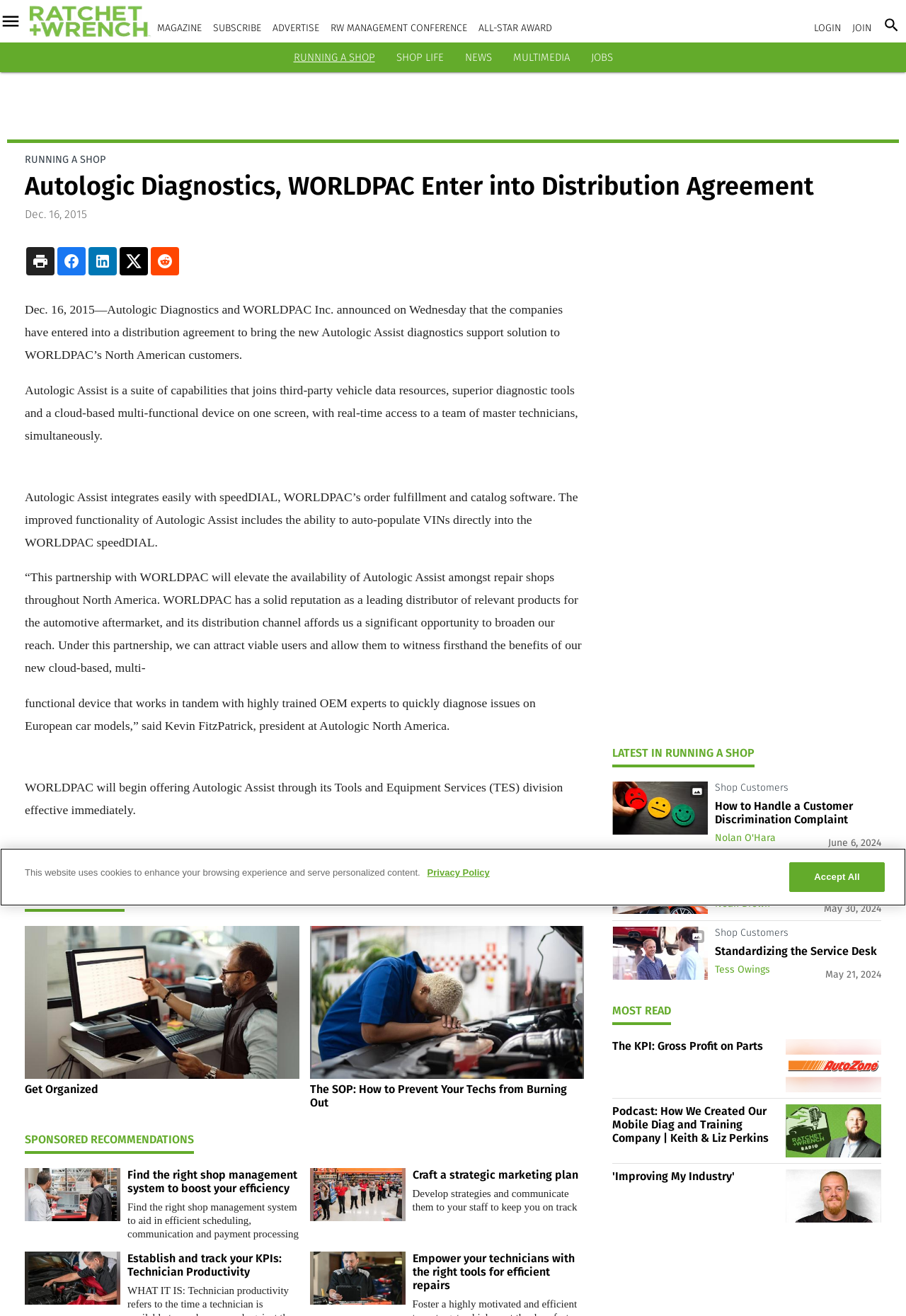Kindly determine the bounding box coordinates for the clickable area to achieve the given instruction: "Click on the 'LOGIN' link".

[0.898, 0.017, 0.928, 0.026]